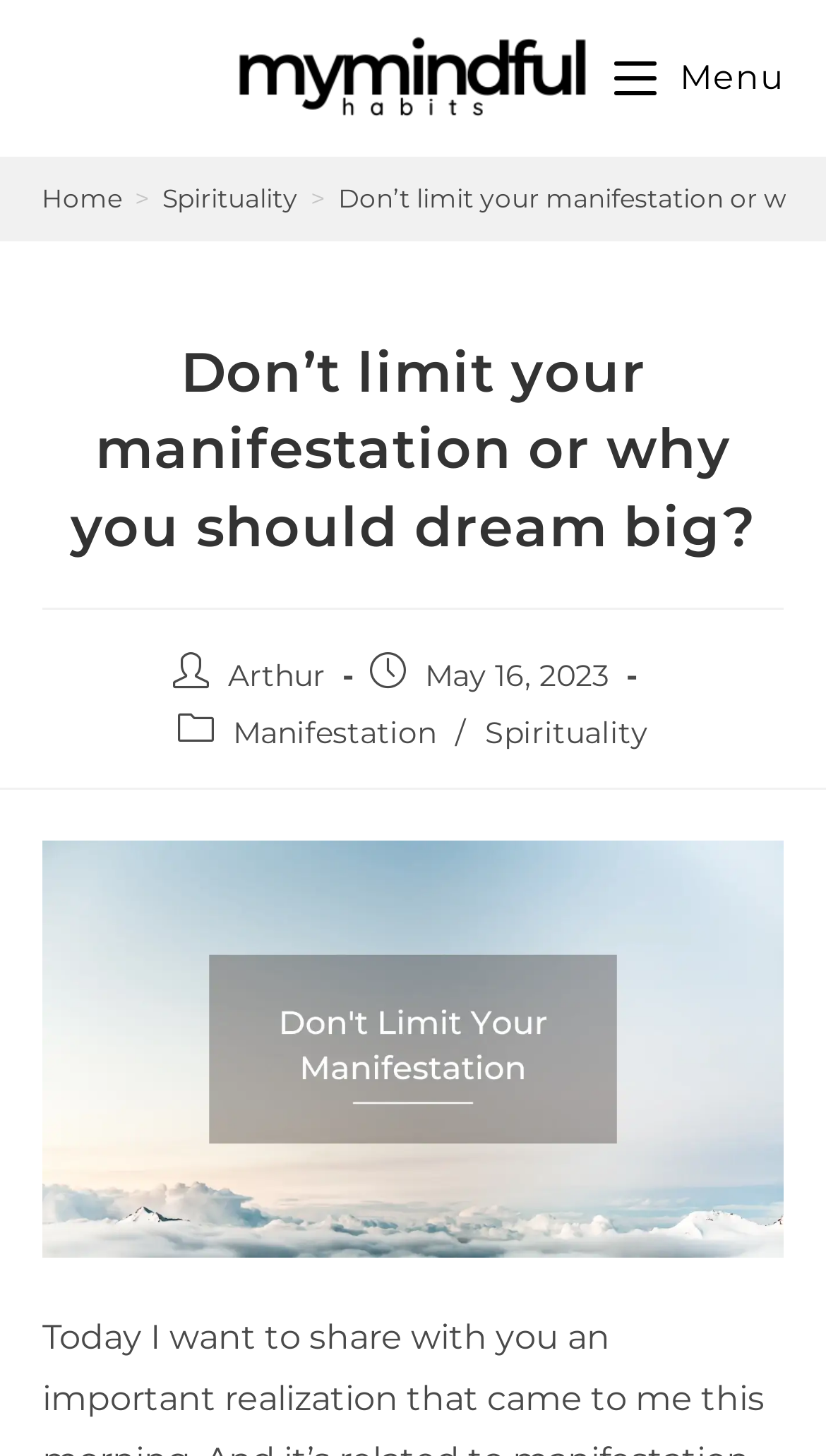Identify the bounding box coordinates for the UI element described as: "Menu Close".

[0.745, 0.0, 0.95, 0.108]